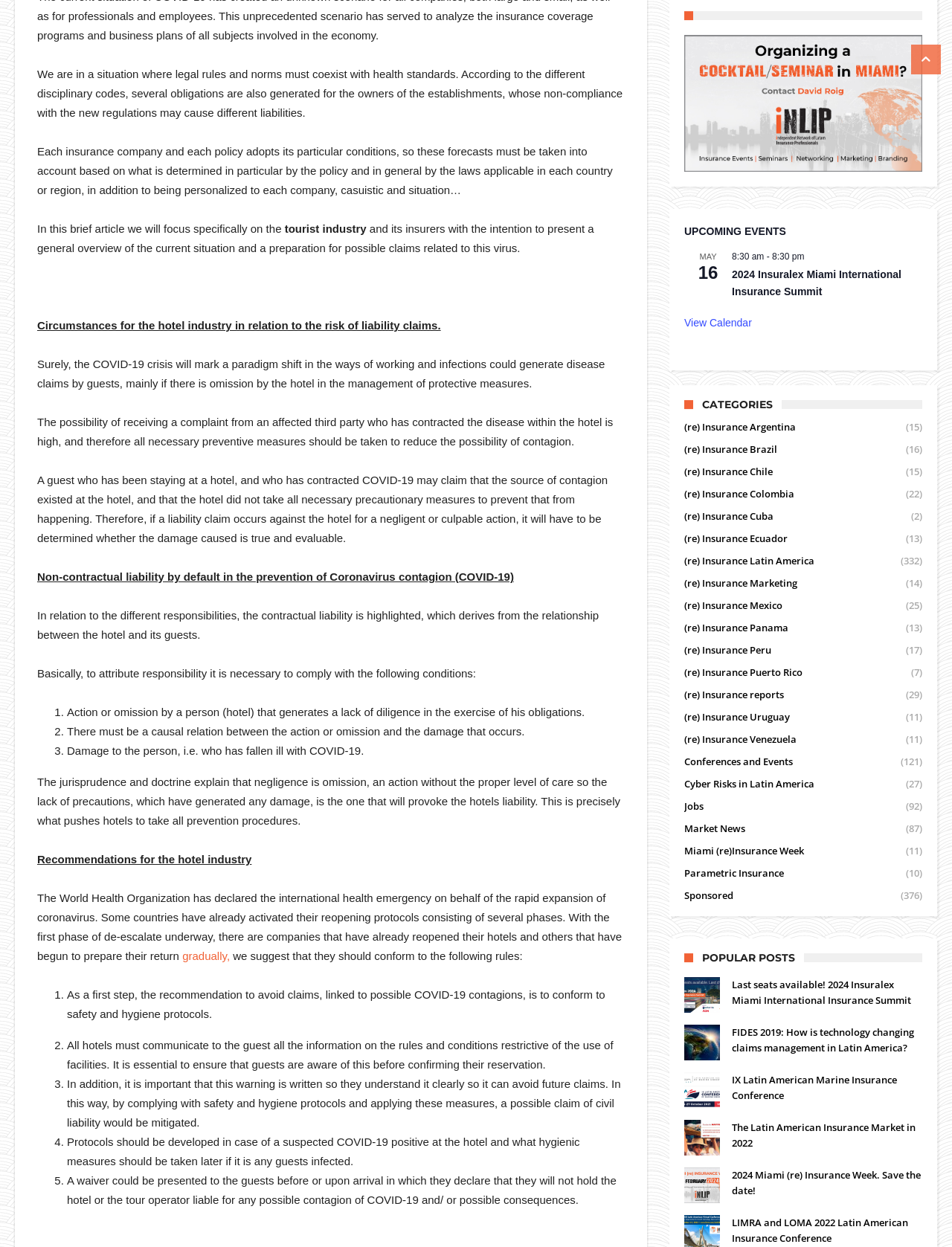Please determine the bounding box coordinates for the element with the description: "Jobs".

[0.719, 0.637, 0.739, 0.655]